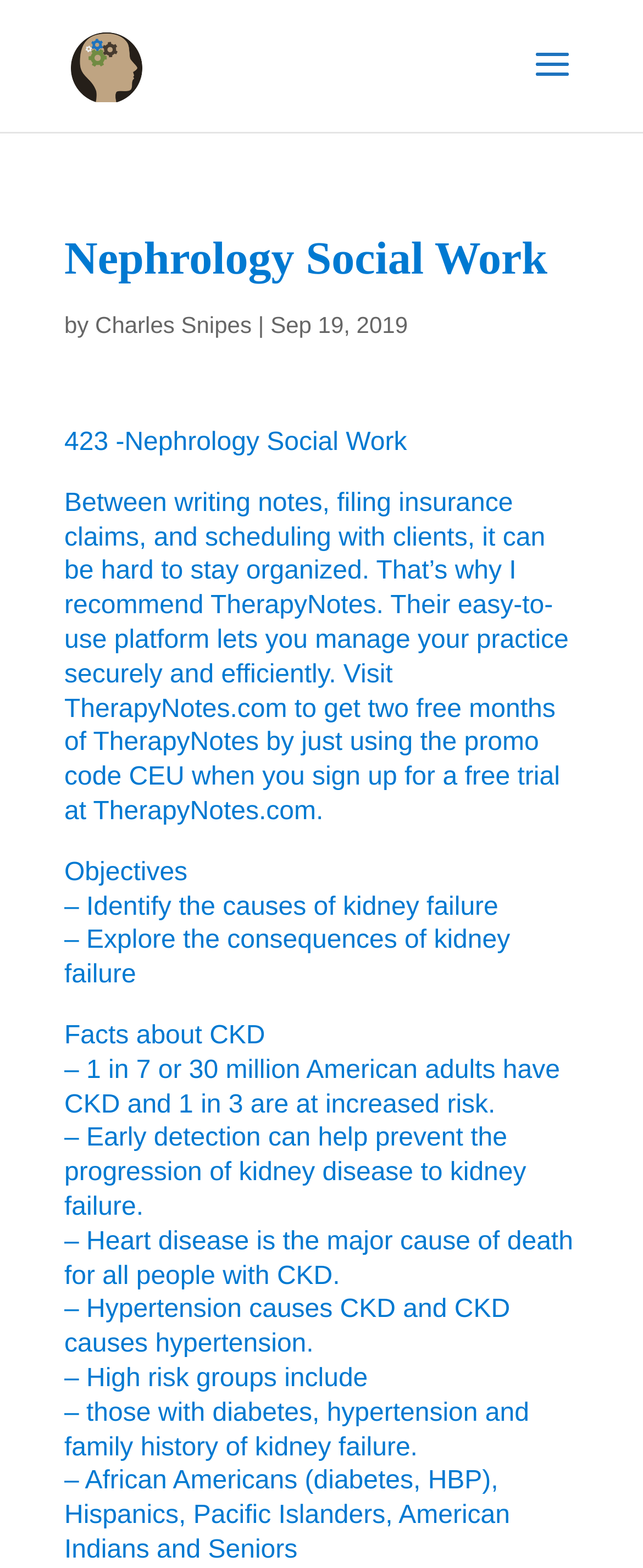Utilize the information from the image to answer the question in detail:
What is the purpose of TherapyNotes?

According to the article, TherapyNotes is a platform that helps manage practices securely and efficiently, making it easier for professionals to stay organized.